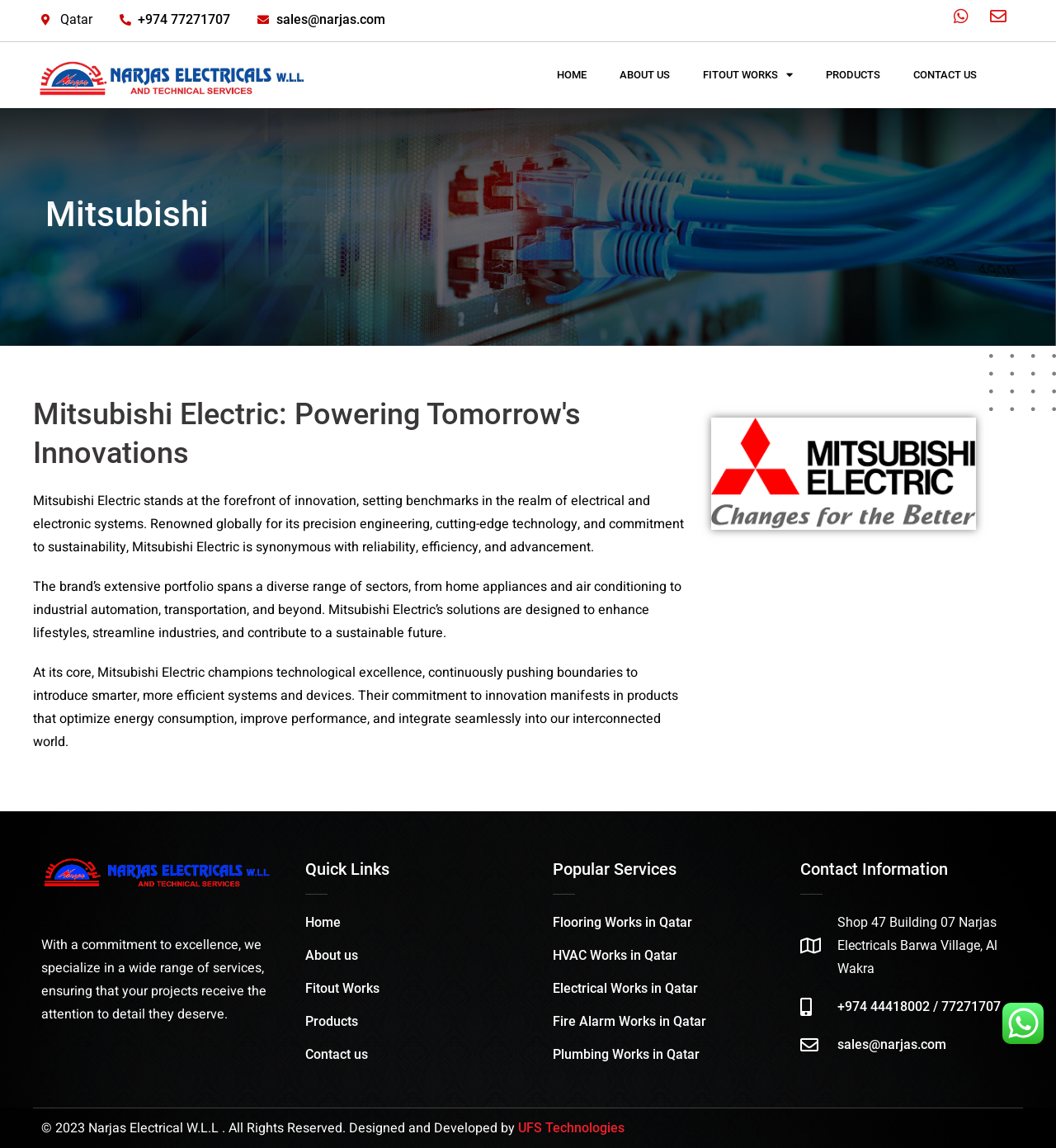What is the country where Narjas Electricals is located?
Carefully examine the image and provide a detailed answer to the question.

I found the answer by looking at the top-left corner of the webpage, where it says 'Qatar' in a static text element.